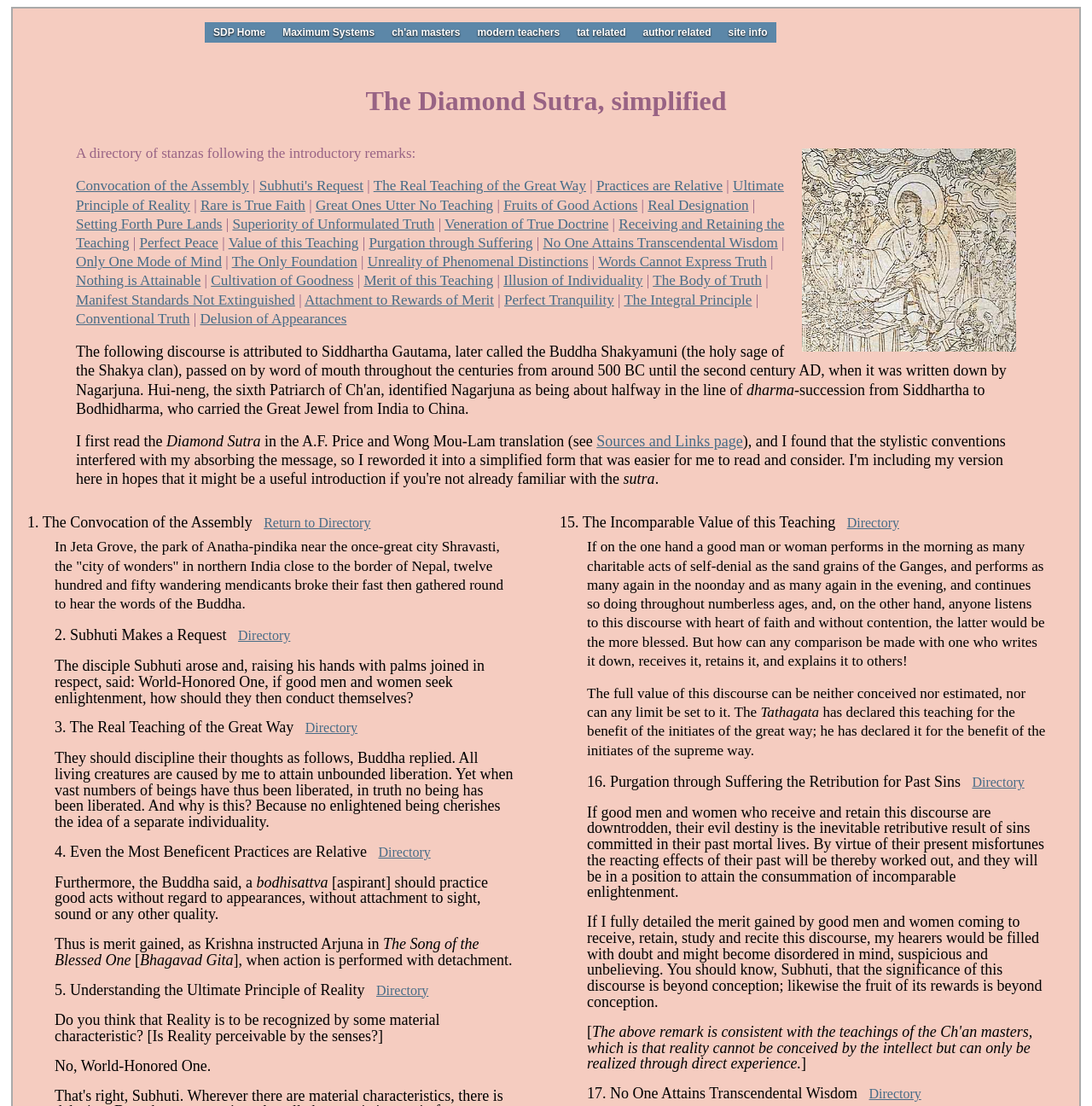Determine the bounding box coordinates of the element's region needed to click to follow the instruction: "Follow the link to 'Convocation of the Assembly'". Provide these coordinates as four float numbers between 0 and 1, formatted as [left, top, right, bottom].

[0.07, 0.161, 0.228, 0.175]